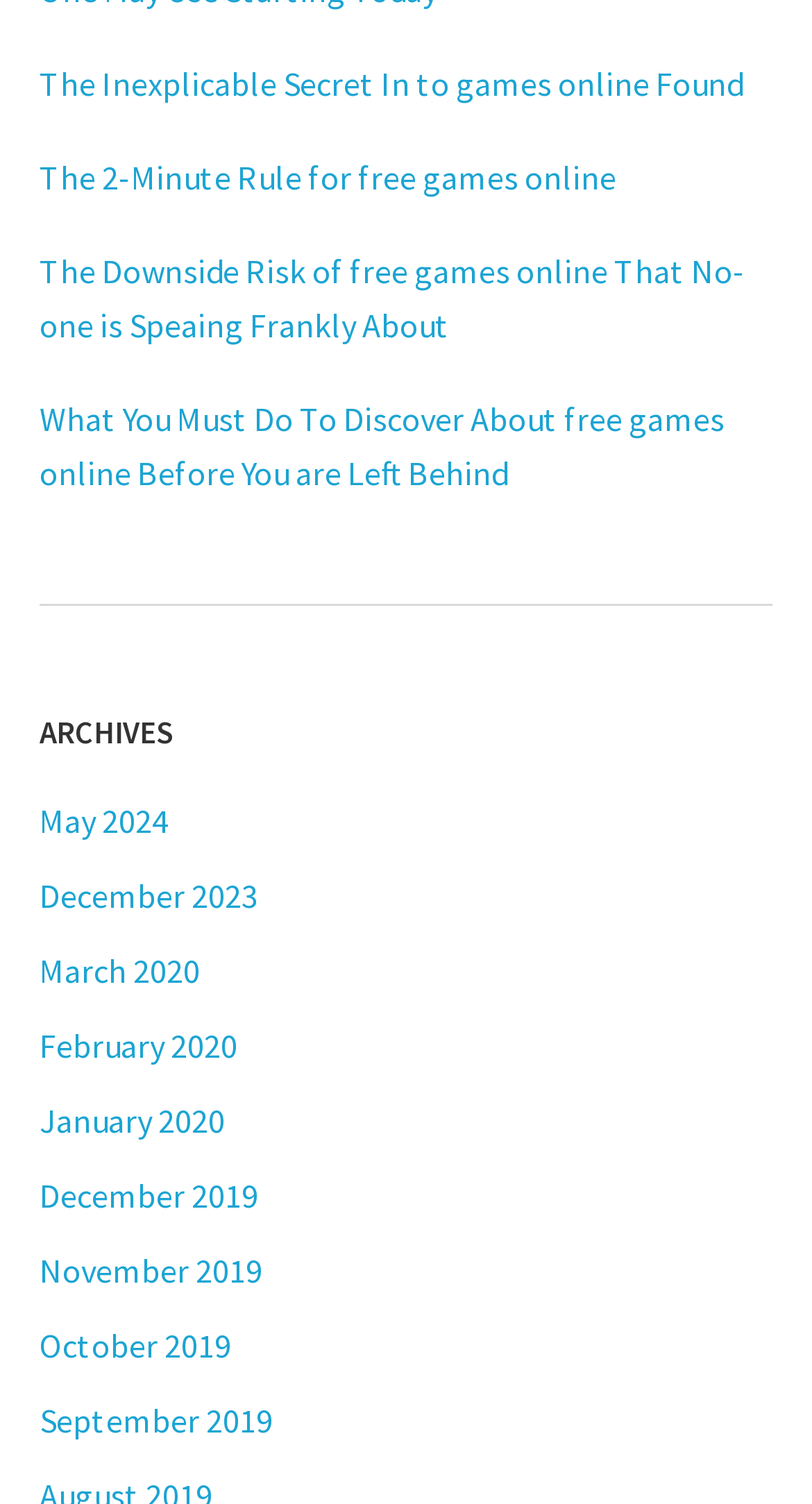How many links are there on the webpage?
Please analyze the image and answer the question with as much detail as possible.

There are 4 links at the top of the webpage, and 8 links below the 'ARCHIVES' heading, making a total of 12 links on the webpage.